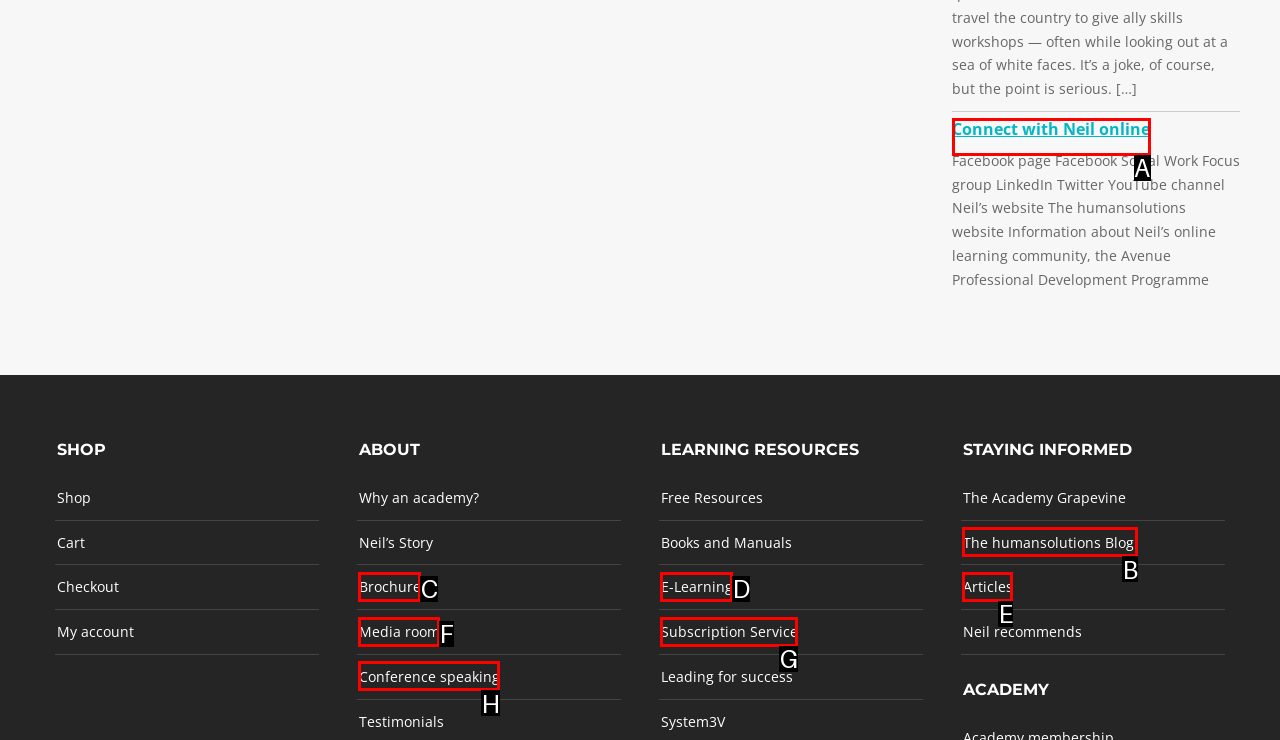Identify the HTML element that corresponds to the description: Connect with Neil online Provide the letter of the matching option directly from the choices.

A